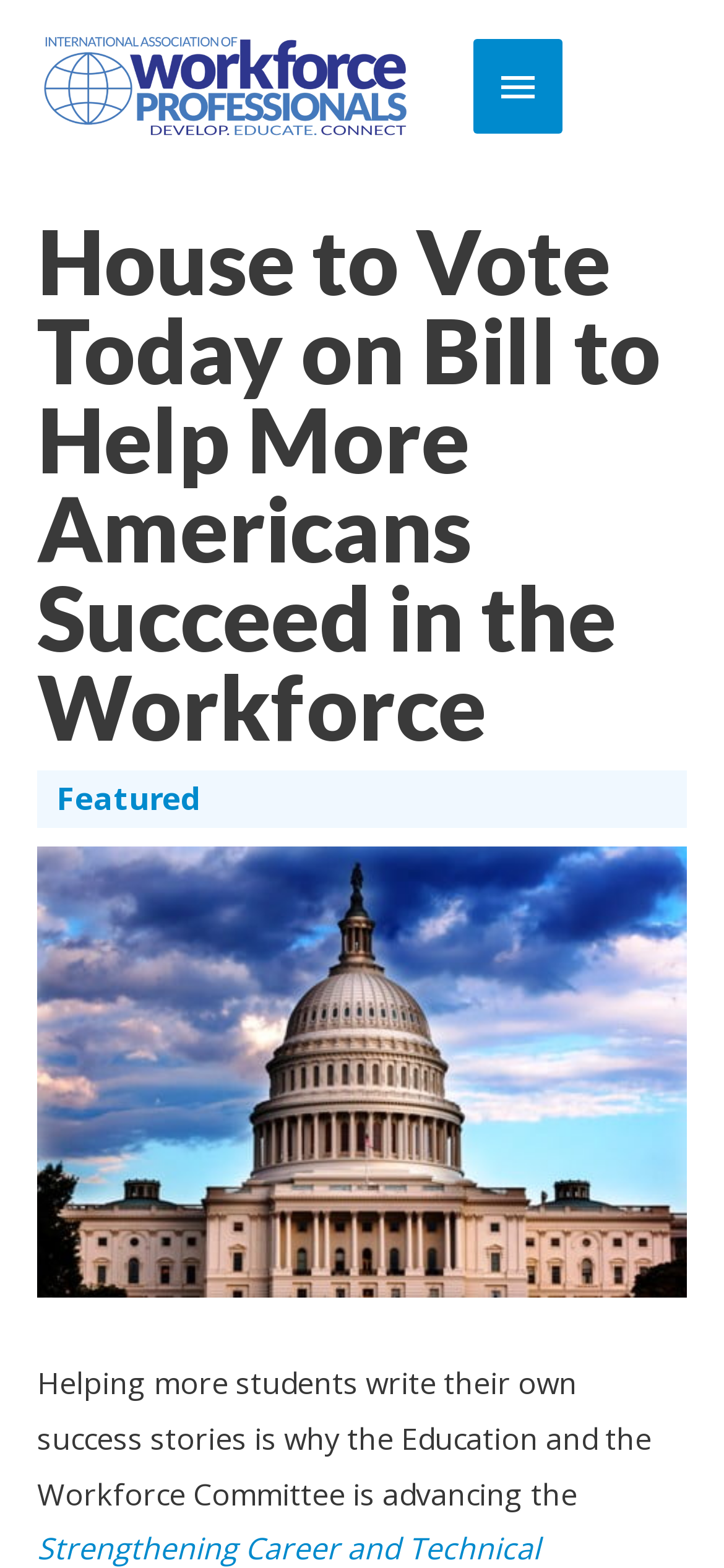Bounding box coordinates are specified in the format (top-left x, top-left y, bottom-right x, bottom-right y). All values are floating point numbers bounded between 0 and 1. Please provide the bounding box coordinate of the region this sentence describes: alt="IAWP - Develop. Educate. Connect."

[0.051, 0.019, 0.572, 0.091]